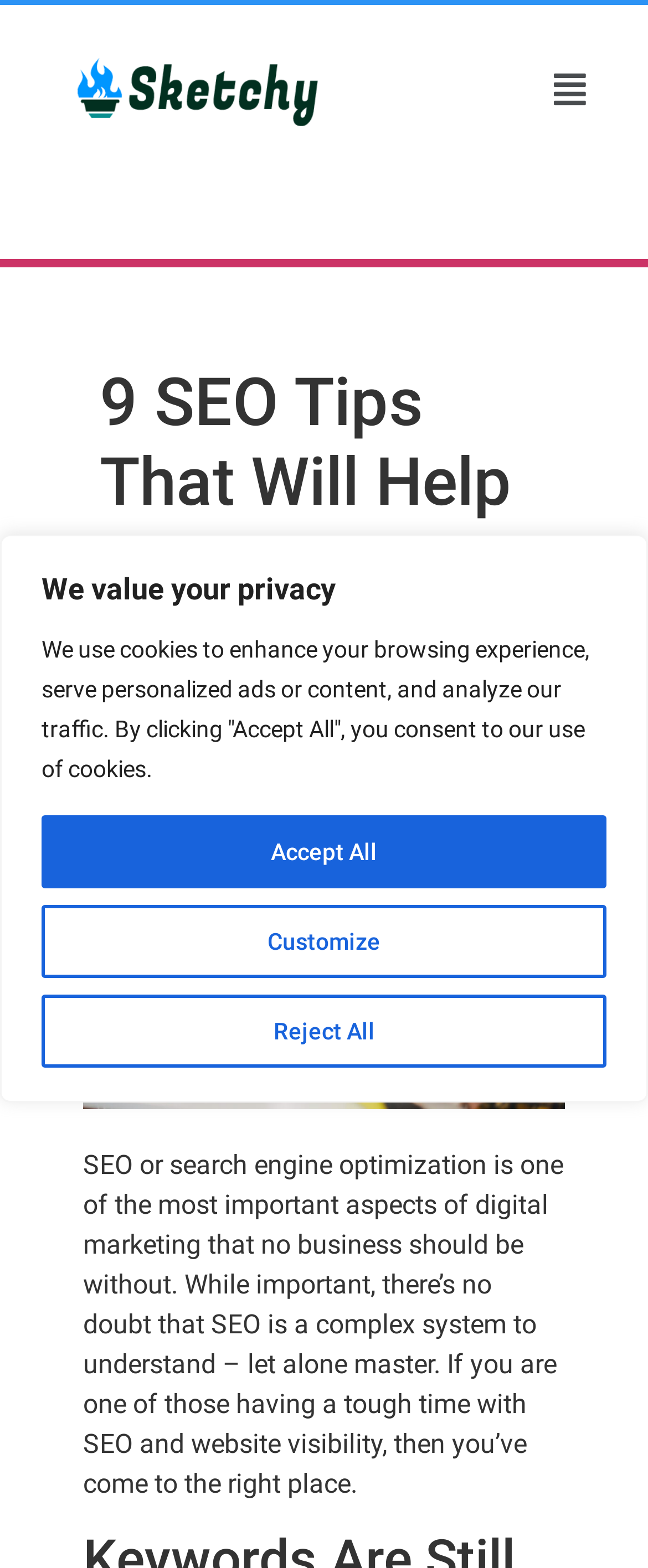What is the purpose of the webpage?
Please answer the question with a detailed response using the information from the screenshot.

The webpage appears to be providing tips and guidance on SEO, as indicated by the heading and the static text, which suggests that the purpose of the webpage is to help users improve their SEO.